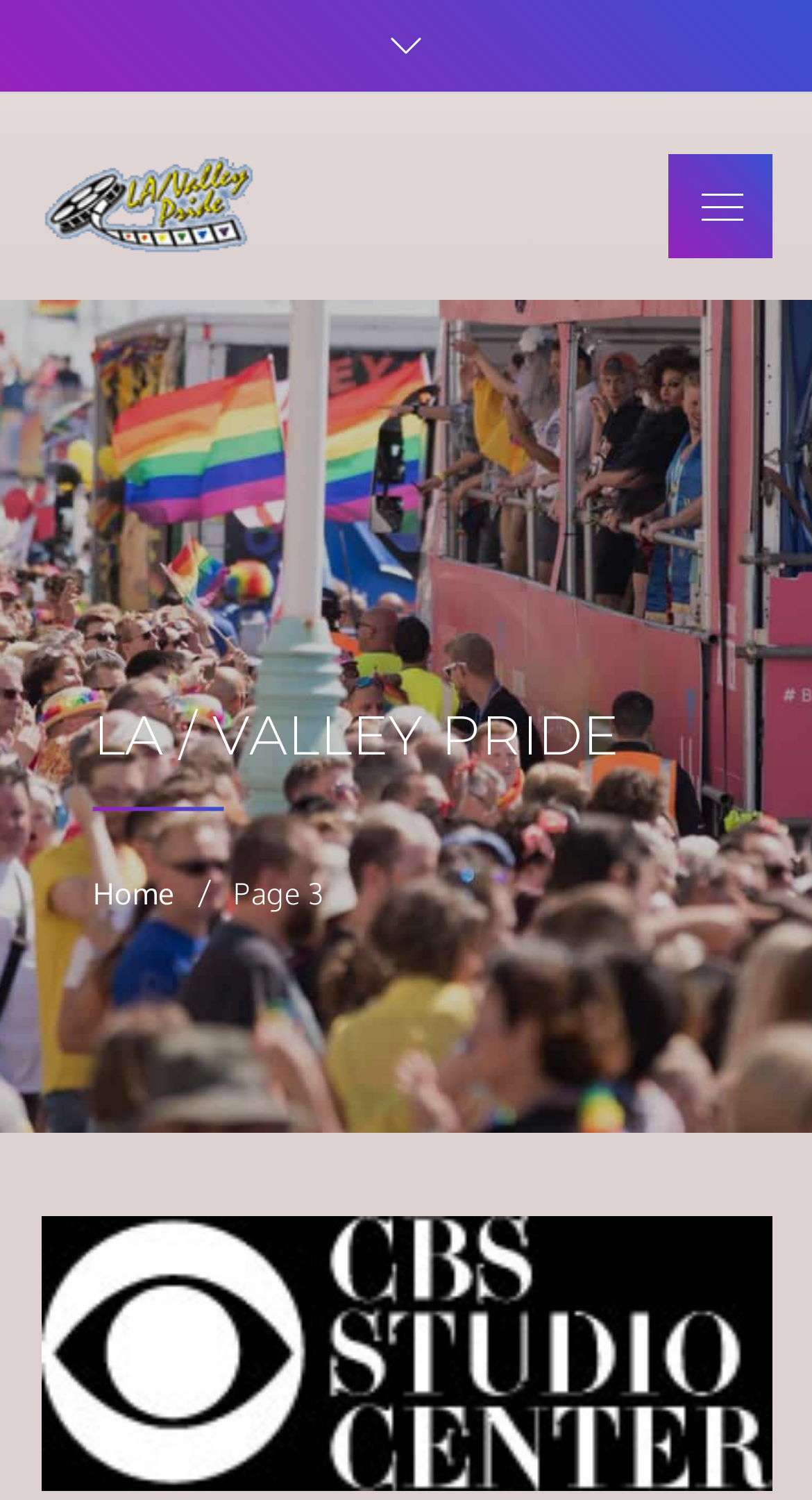What is the current page number?
Answer the question with a thorough and detailed explanation.

I looked at the navigation breadcrumbs element and found a static text element with the text 'Page 3', which indicates that the current page number is 3.